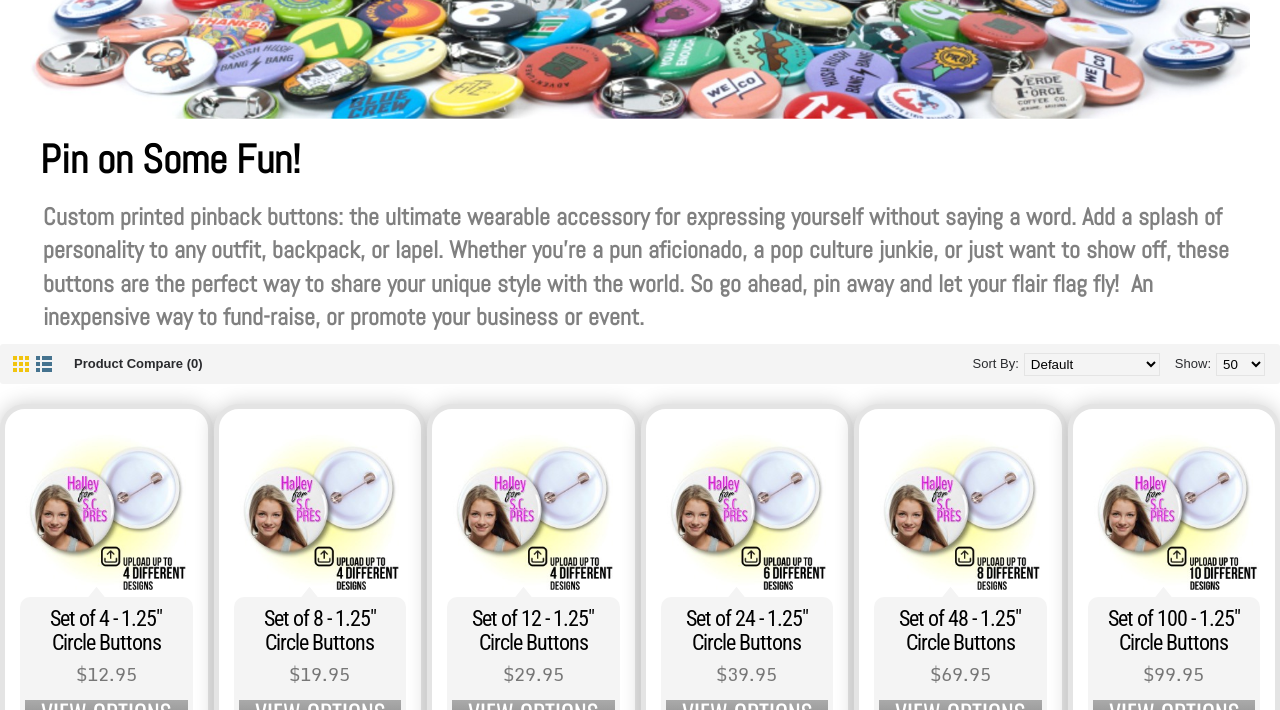Identify the bounding box for the UI element described as: "Add to Wish List". Ensure the coordinates are four float numbers between 0 and 1, formatted as [left, top, right, bottom].

[0.524, 0.783, 0.547, 0.825]